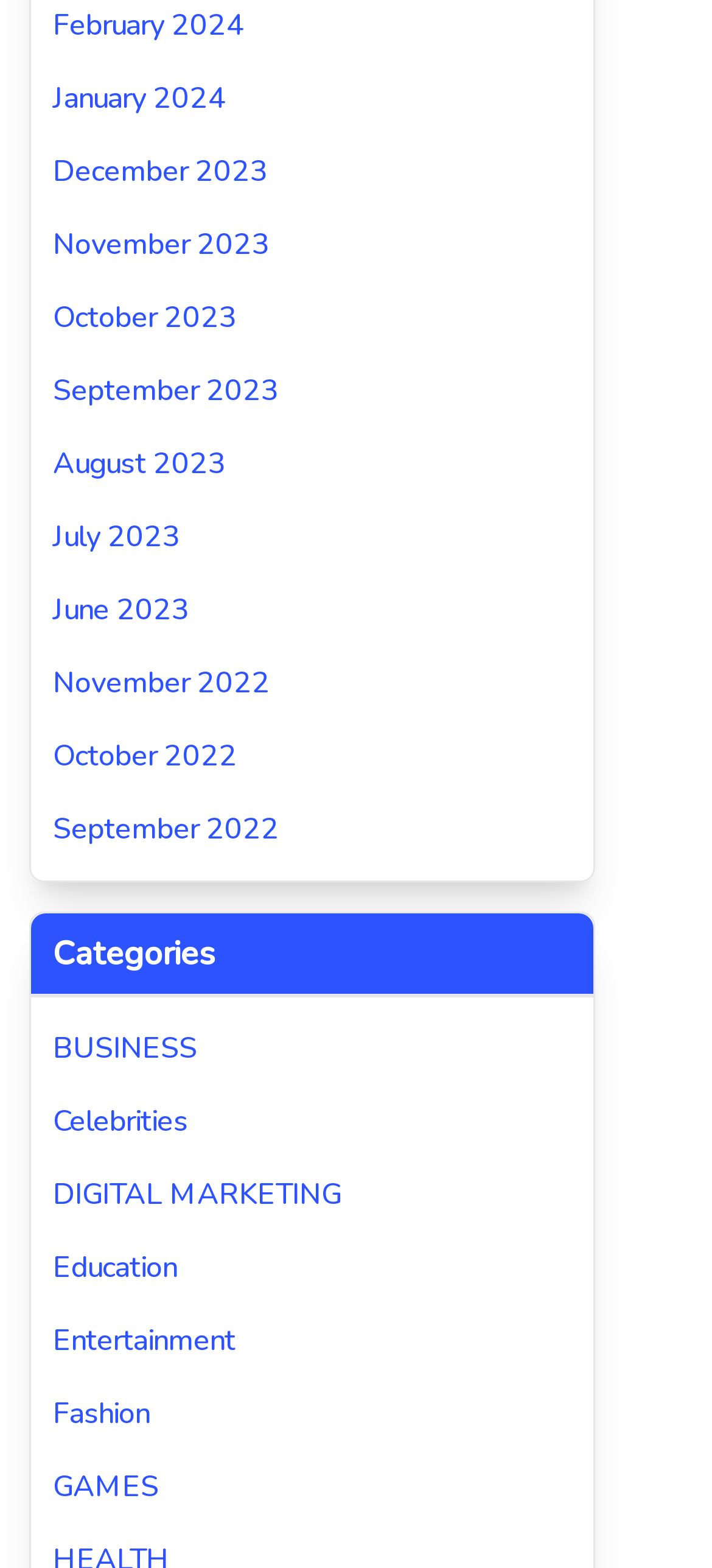Provide the bounding box coordinates for the area that should be clicked to complete the instruction: "View February 2024".

[0.074, 0.002, 0.803, 0.03]